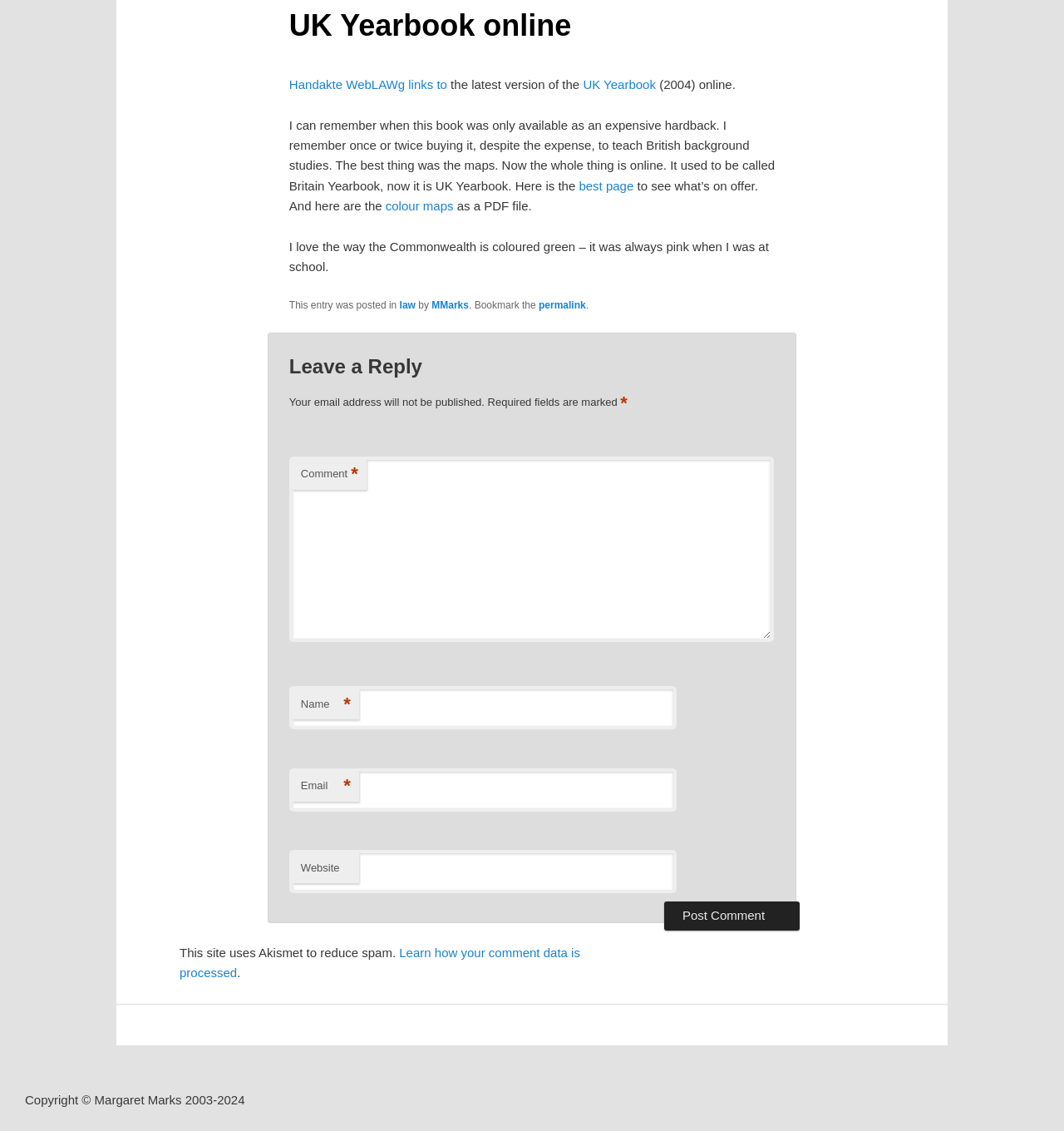Bounding box coordinates are specified in the format (top-left x, top-left y, bottom-right x, bottom-right y). All values are floating point numbers bounded between 0 and 1. Please provide the bounding box coordinate of the region this sentence describes: MMarks

[0.406, 0.265, 0.441, 0.275]